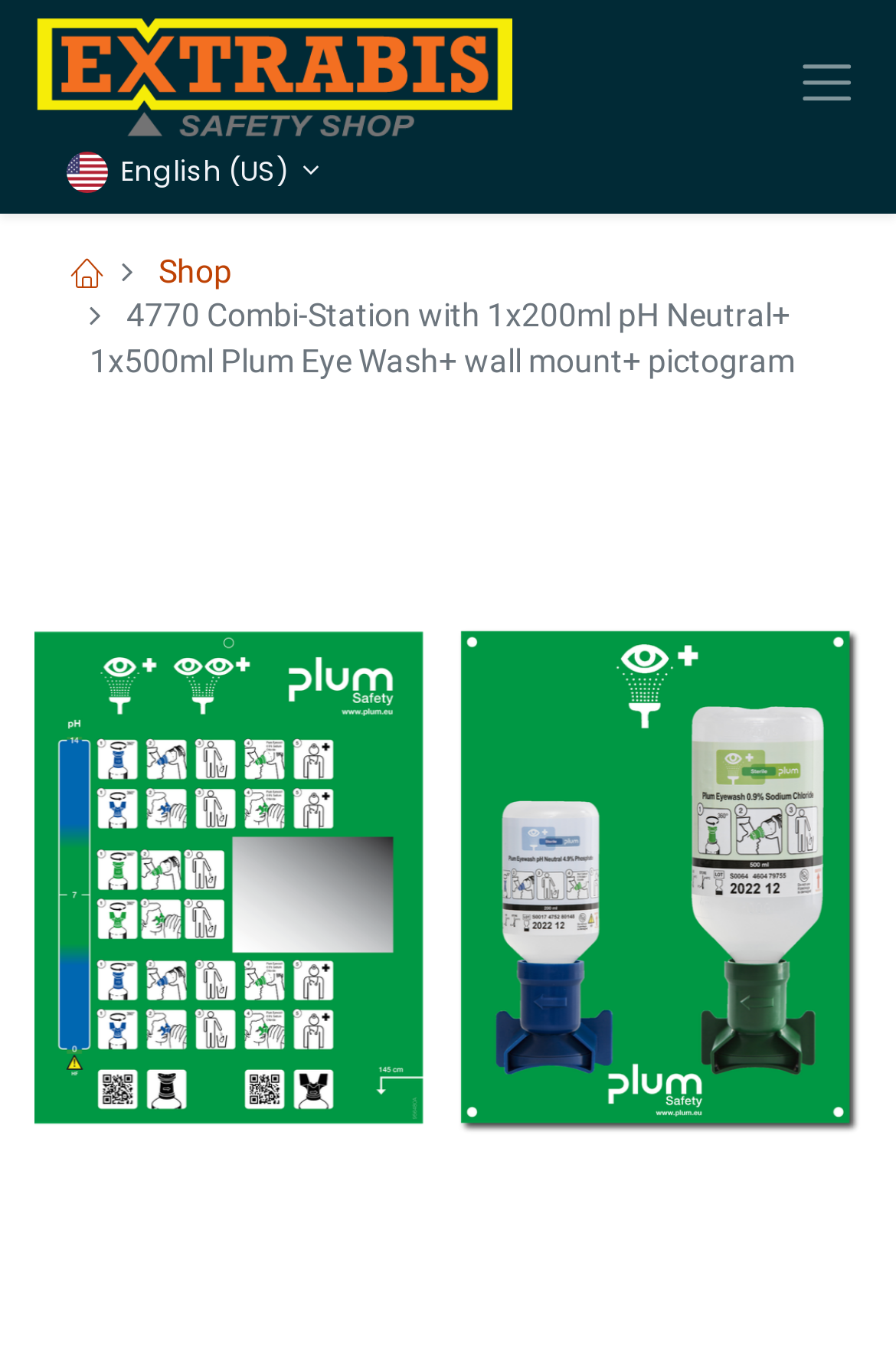What language is currently selected?
Please provide a detailed answer to the question.

The language selection button is located at the top of the webpage, and it is currently expanded to show the selected language, which is 'English (US)'.